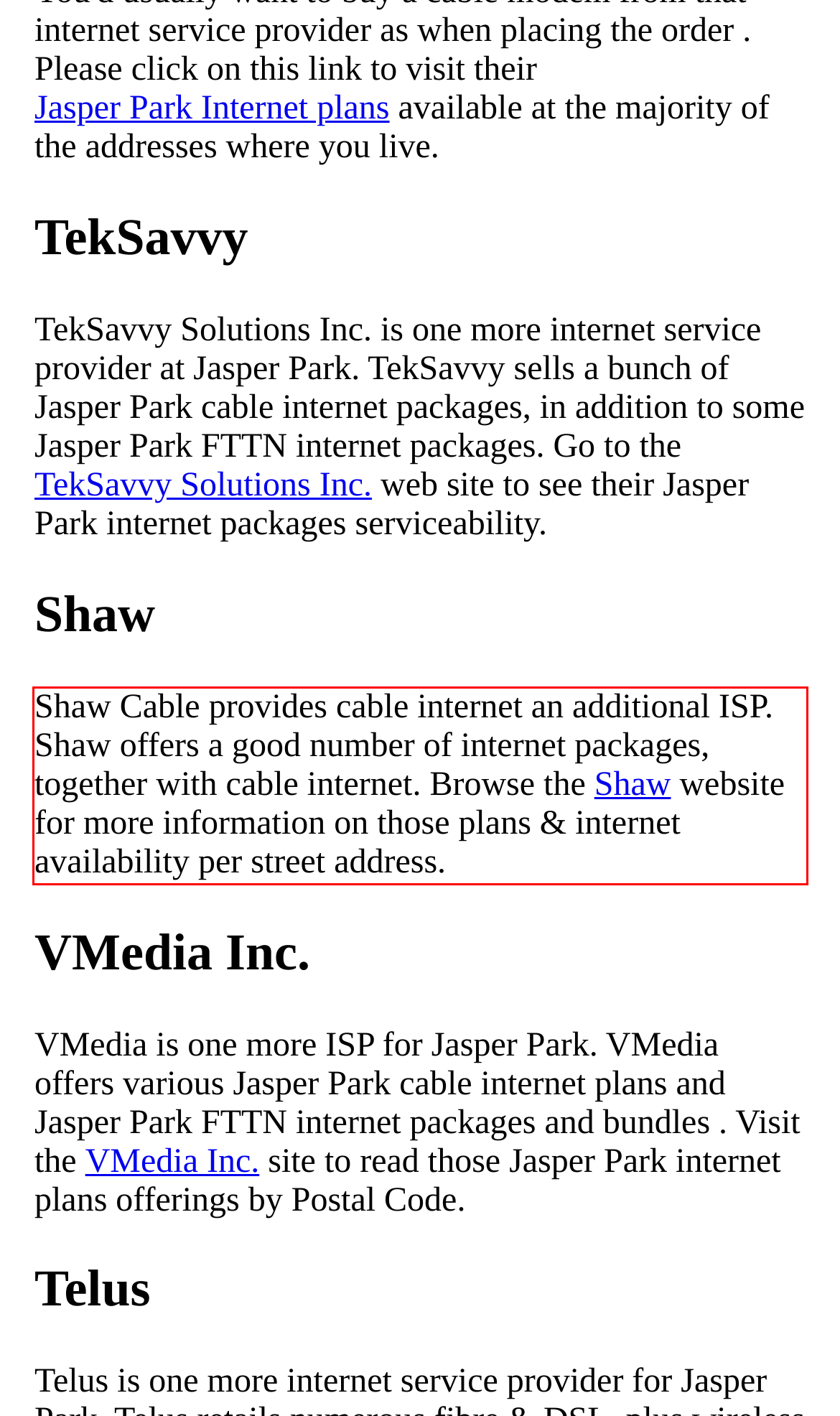Using the provided webpage screenshot, recognize the text content in the area marked by the red bounding box.

Shaw Cable provides cable internet an additional ISP. Shaw offers a good number of internet packages, together with cable internet. Browse the Shaw website for more information on those plans & internet availability per street address.